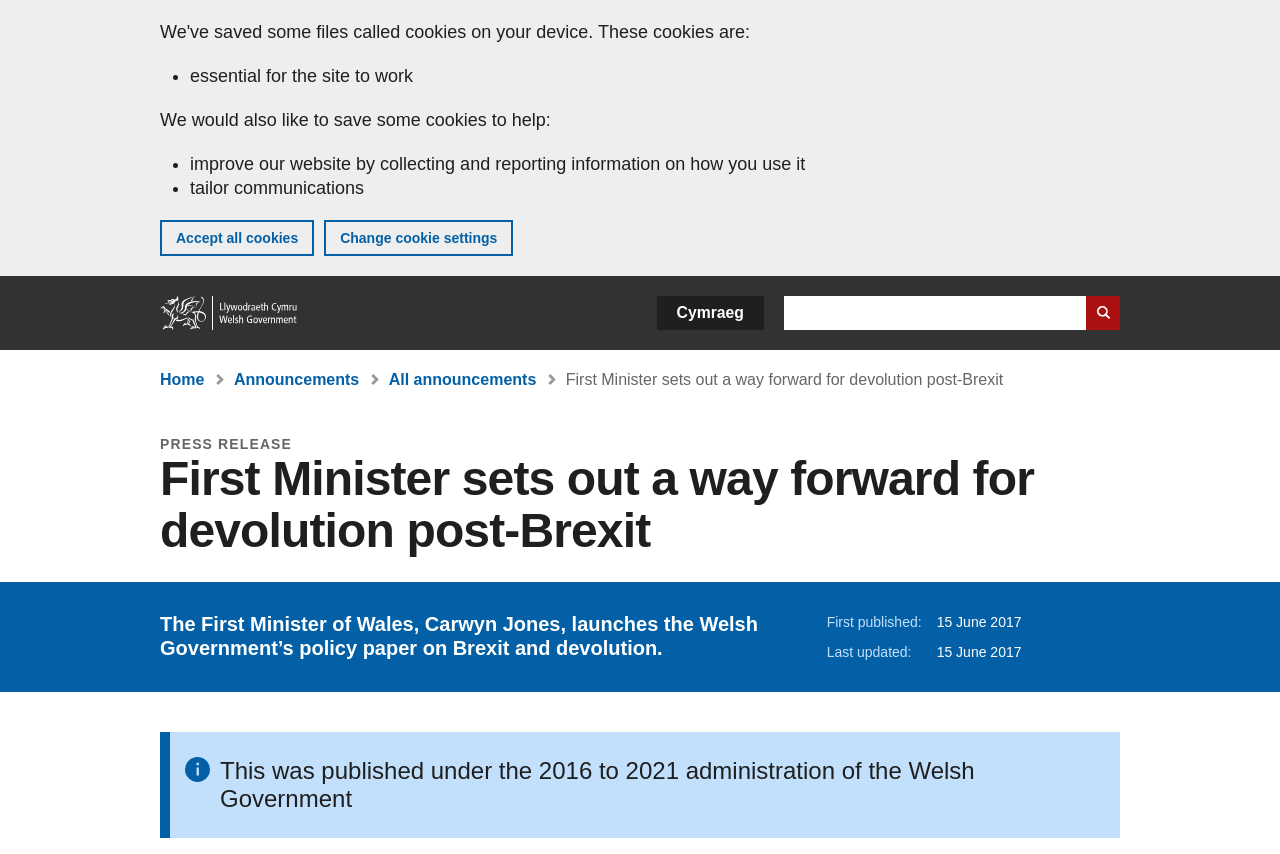Explain the webpage's layout and main content in detail.

The webpage is about a press release from the Welsh Government, specifically about the First Minister of Wales, Carwyn Jones, launching a policy paper on Brexit and devolution. 

At the top of the page, there is a banner about cookies on the GOV.WALES website, which includes a list of three points explaining the types of cookies used. Below this, there are two buttons: "Accept all cookies" and "Change cookie settings". 

To the right of the cookie banner, there is a search bar with a "Search website" button. Next to the search bar, there is a language navigation menu with a "Cymraeg" button. 

Below these elements, there is a navigation menu with breadcrumb links, including "Home", "Announcements", "All announcements", and the current page, "First Minister sets out a way forward for devolution post-Brexit". 

The main content of the page is a press release, which includes a heading, a brief summary of the policy paper, and details about its publication, including the date and time. There is also a note at the bottom of the page stating that the press release was published under the 2016 to 2021 administration of the Welsh Government.